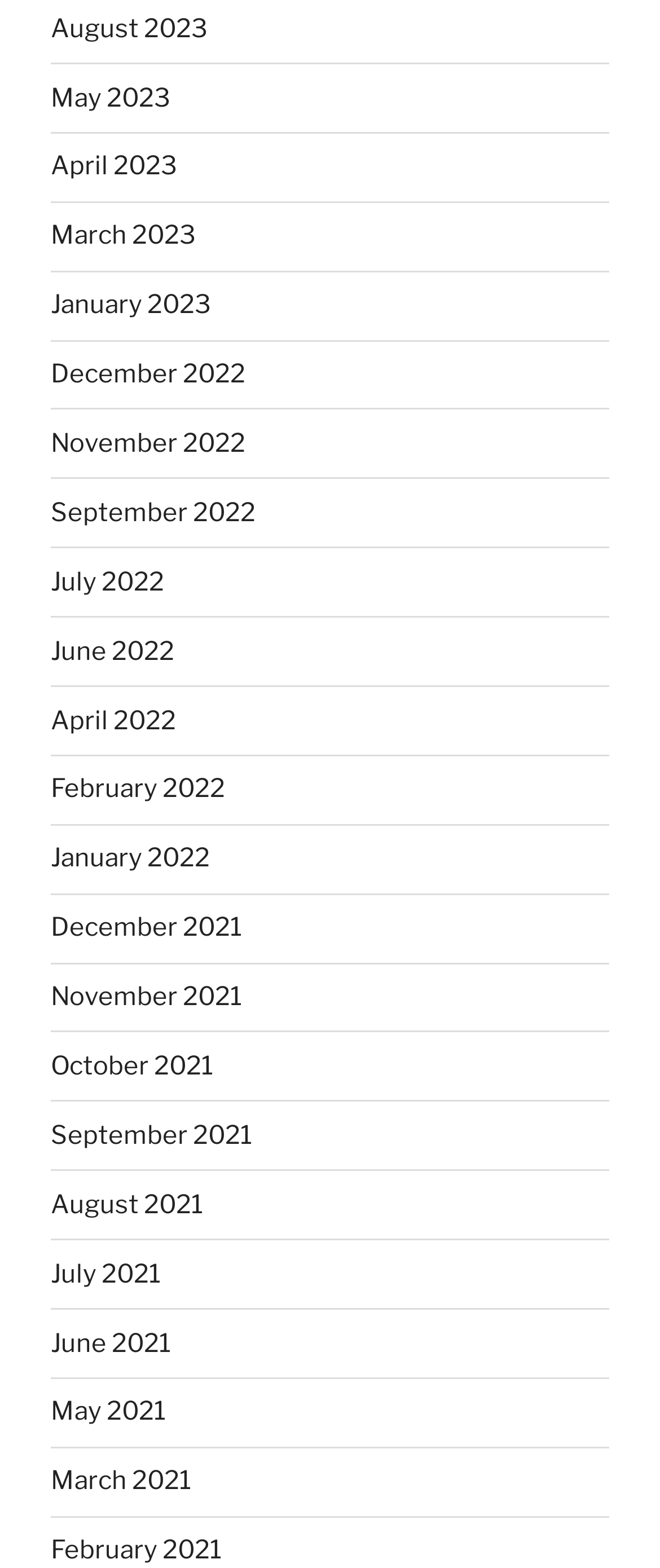Please specify the bounding box coordinates of the clickable region to carry out the following instruction: "check June 2021". The coordinates should be four float numbers between 0 and 1, in the format [left, top, right, bottom].

[0.077, 0.847, 0.259, 0.866]